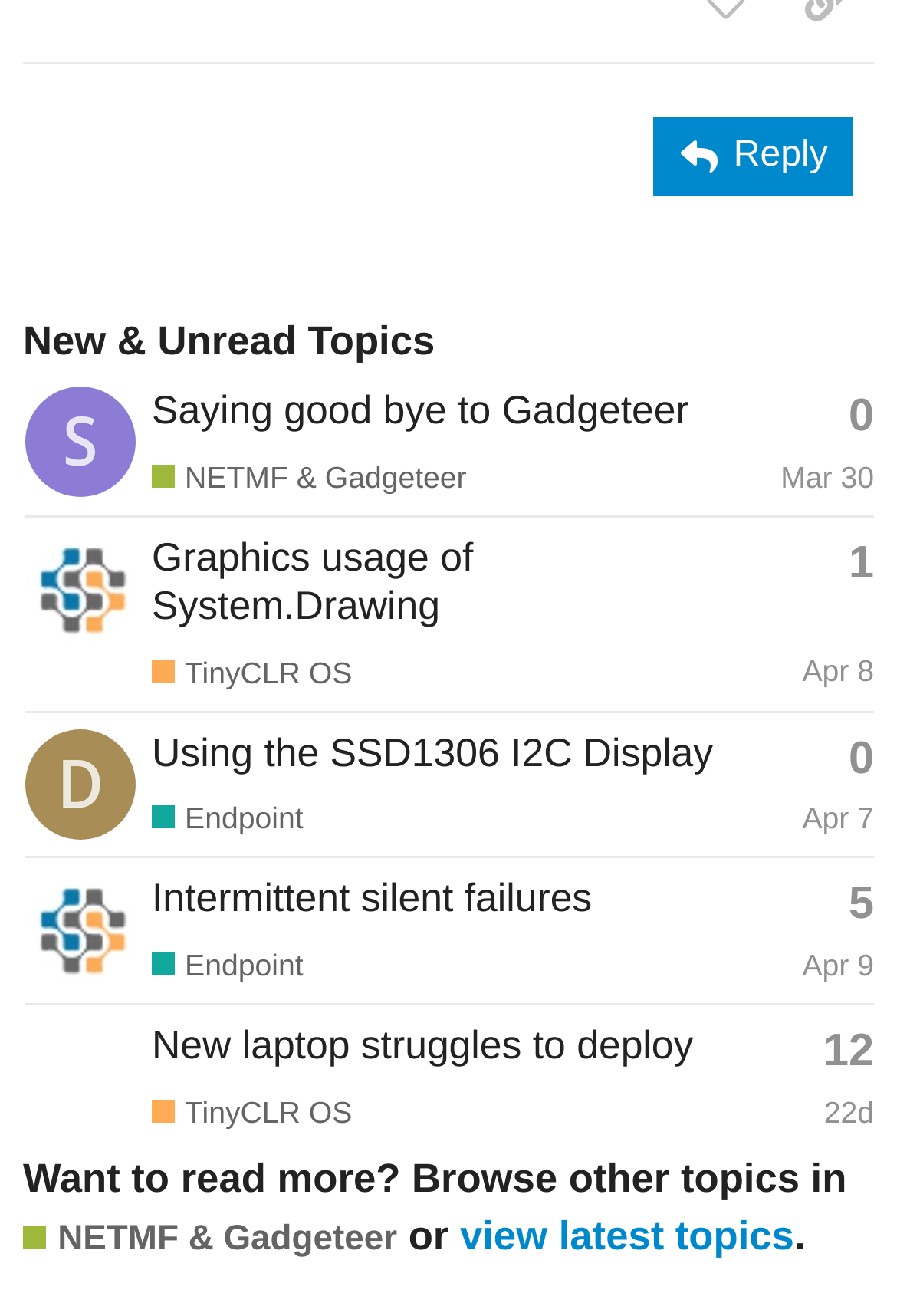Using the description "aria-label="Dat_Tran's profile, latest poster"", predict the bounding box of the relevant HTML element.

[0.028, 0.691, 0.151, 0.721]